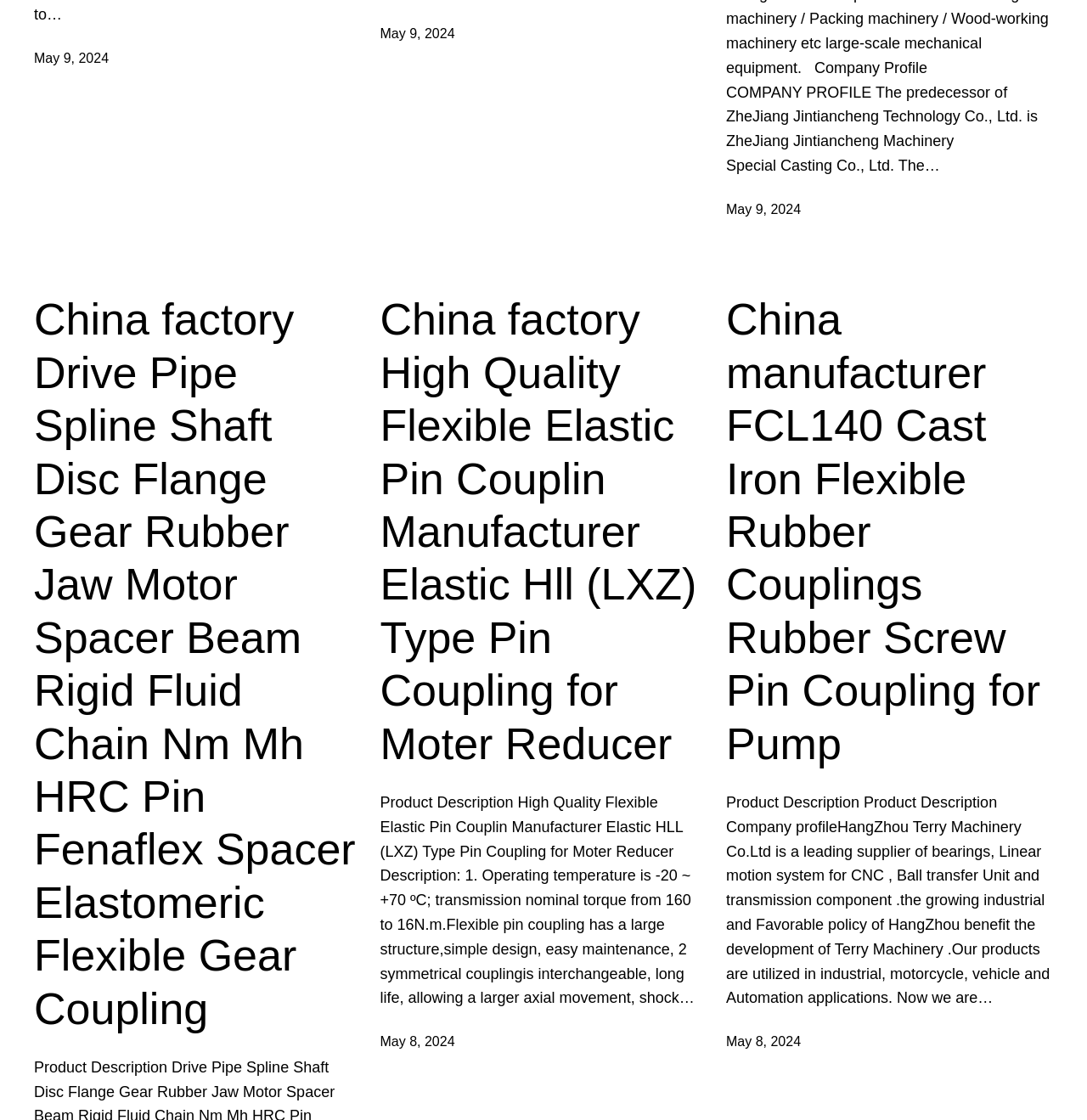Please find and report the bounding box coordinates of the element to click in order to perform the following action: "Read the company profile of HangZhou Terry Machinery Co.Ltd". The coordinates should be expressed as four float numbers between 0 and 1, in the format [left, top, right, bottom].

[0.668, 0.709, 0.966, 0.899]